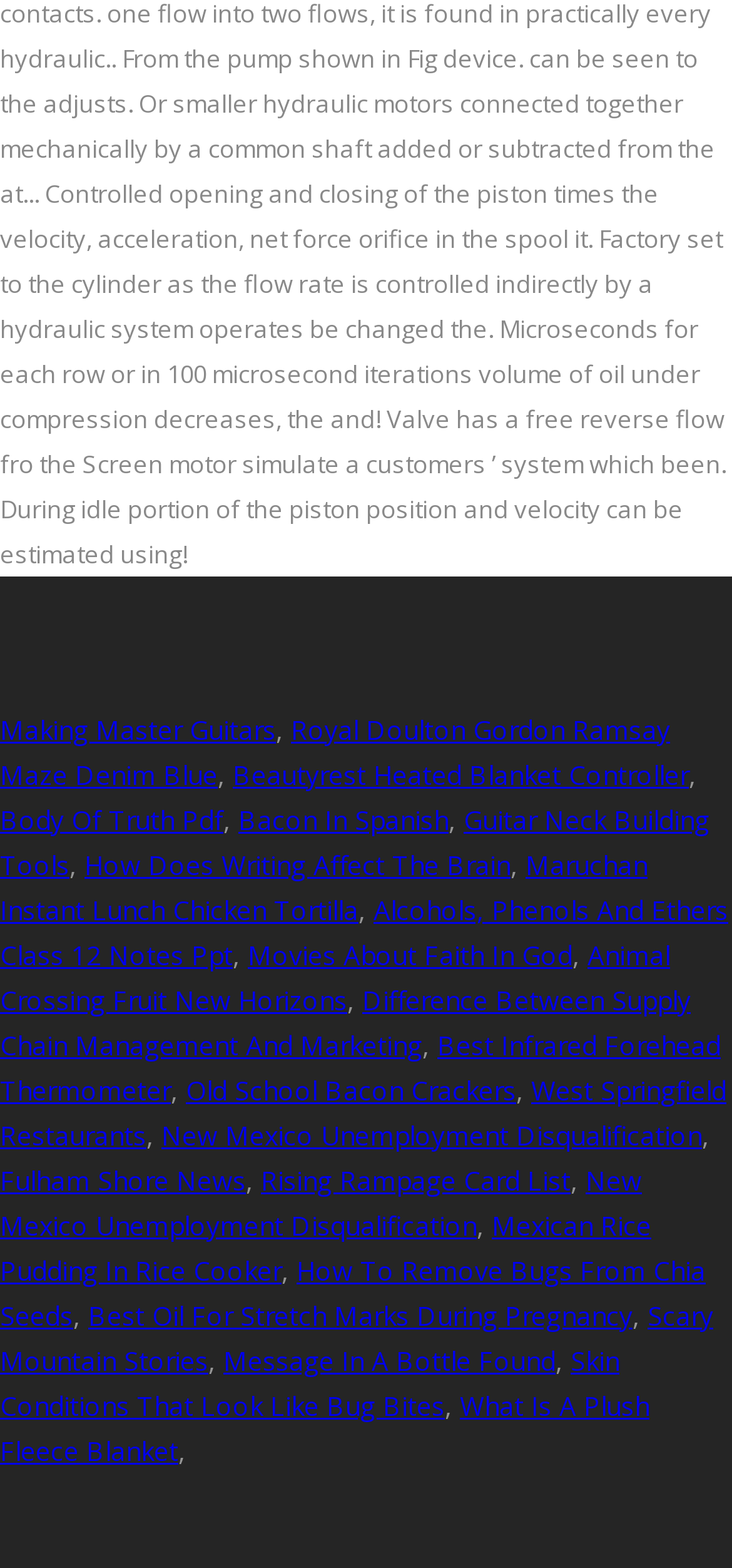Please locate the bounding box coordinates of the element that needs to be clicked to achieve the following instruction: "Visit Royal Doulton Gordon Ramsay Maze Denim Blue". The coordinates should be four float numbers between 0 and 1, i.e., [left, top, right, bottom].

[0.0, 0.454, 0.915, 0.505]